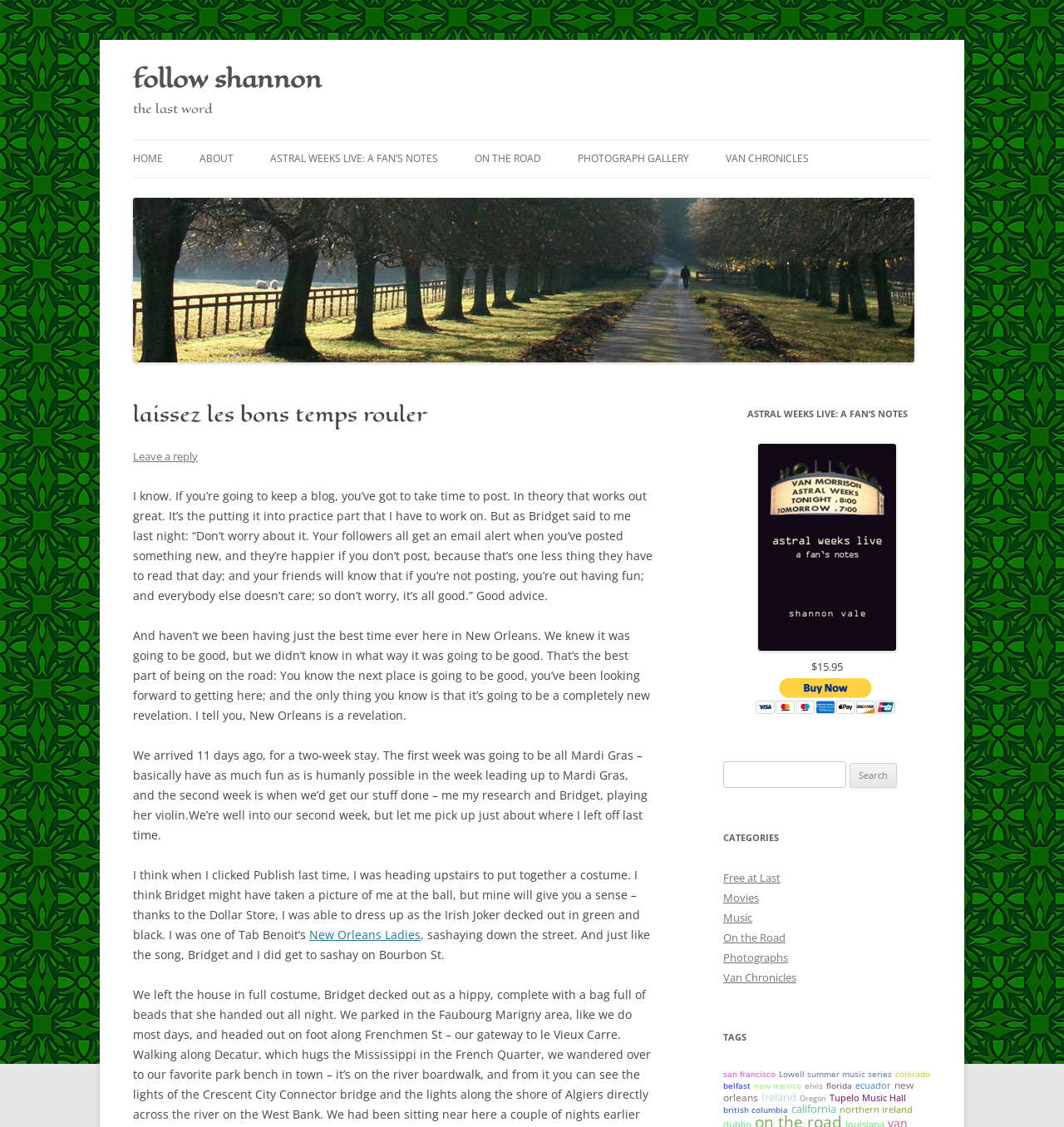What is the author's activity on Bourbon St?
Answer with a single word or short phrase according to what you see in the image.

Sashaying